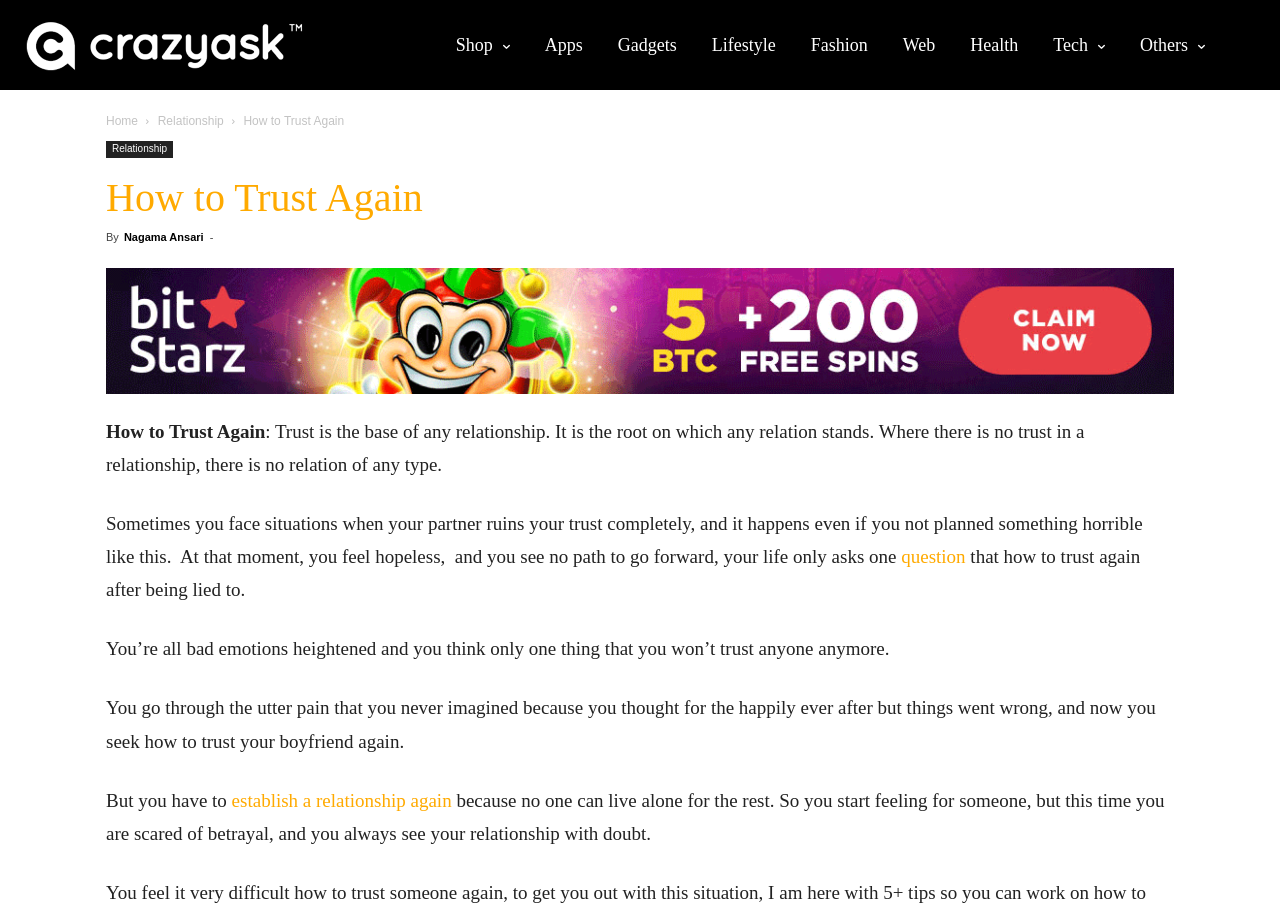Identify the bounding box for the UI element that is described as follows: "Apps".

[0.422, 0.0, 0.459, 0.099]